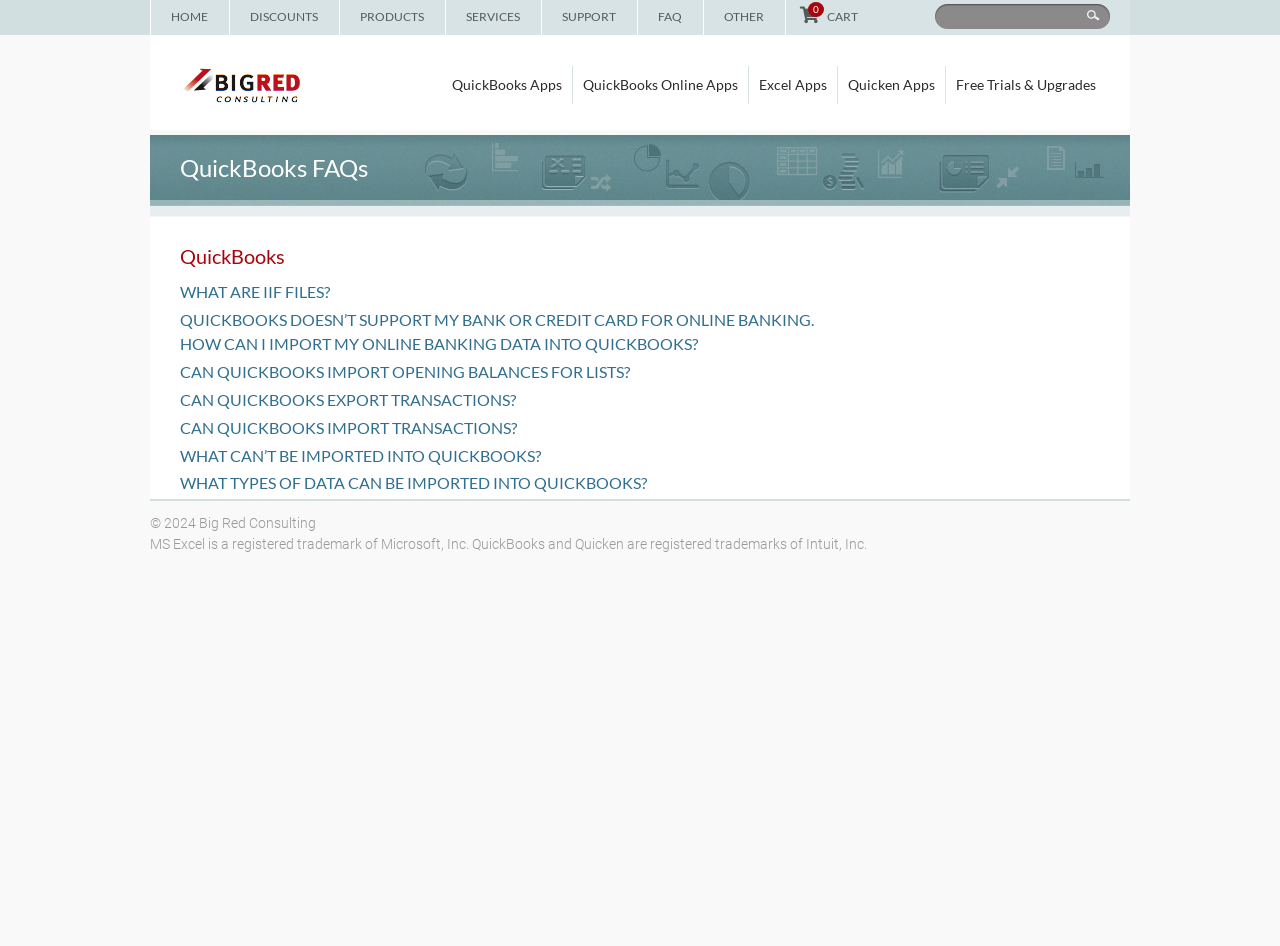Find the bounding box coordinates of the clickable region needed to perform the following instruction: "Click on the HOME link". The coordinates should be provided as four float numbers between 0 and 1, i.e., [left, top, right, bottom].

[0.118, 0.003, 0.178, 0.032]